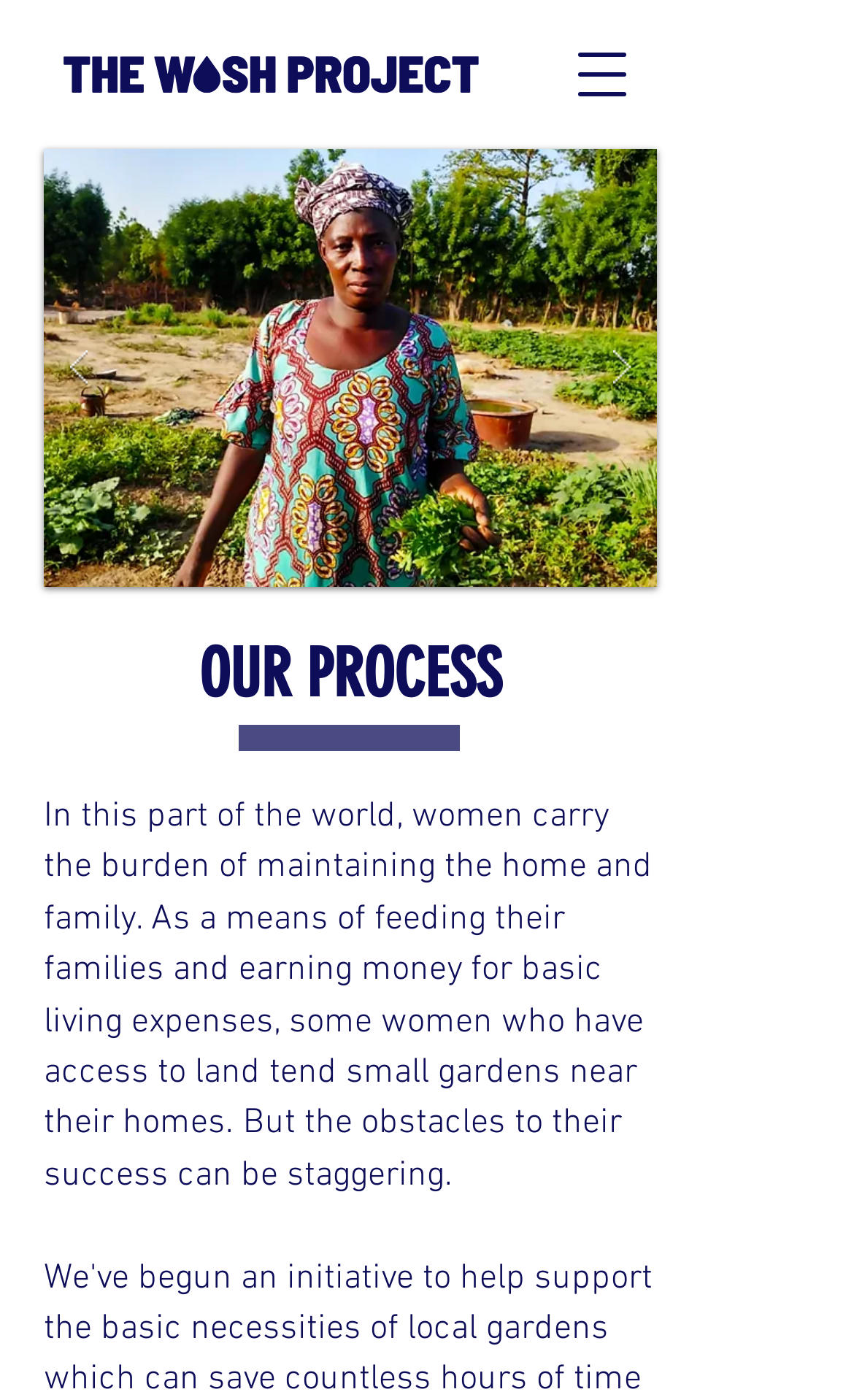Detail the webpage's structure and highlights in your description.

The webpage is about the importance of community gardens in Mali, specifically highlighting their role in strengthening local food security and empowering women economically. 

At the top left of the page, there is a link with no text. Next to it, on the top right, is a button to open a navigation menu. Below these elements, there is a slideshow gallery that takes up most of the page's width. The gallery has navigation buttons on both sides, with a button on the left to go to the previous slide and a button on the right to go to the next slide. There is also a dropdown menu button on the left side of the gallery. The current slide number, "5/8", is displayed near the top right of the gallery.

Below the slideshow gallery, there is a heading titled "OUR PROCESS". Underneath this heading, there is a block of text that describes the challenges faced by women in Mali who tend small gardens to feed their families and earn a living.